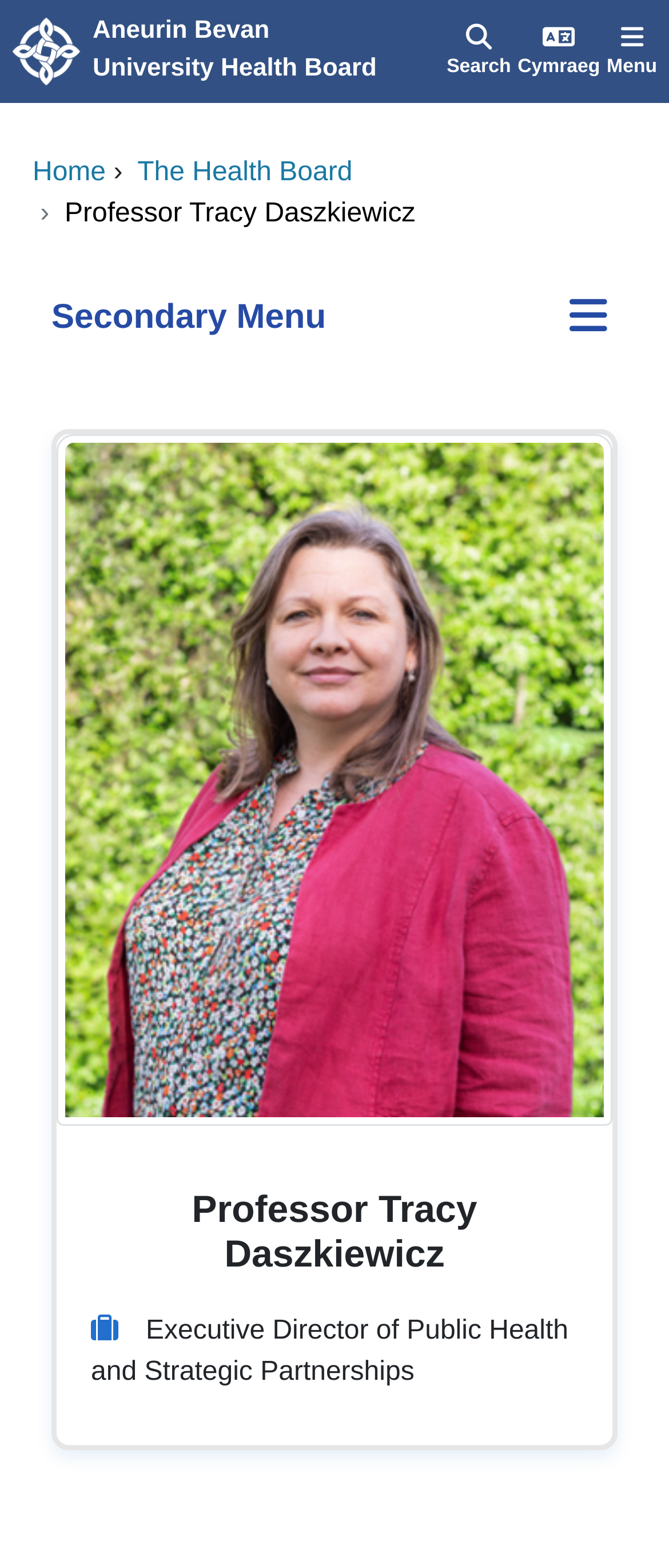Find the bounding box coordinates of the element I should click to carry out the following instruction: "Go to the home page".

[0.049, 0.101, 0.158, 0.119]